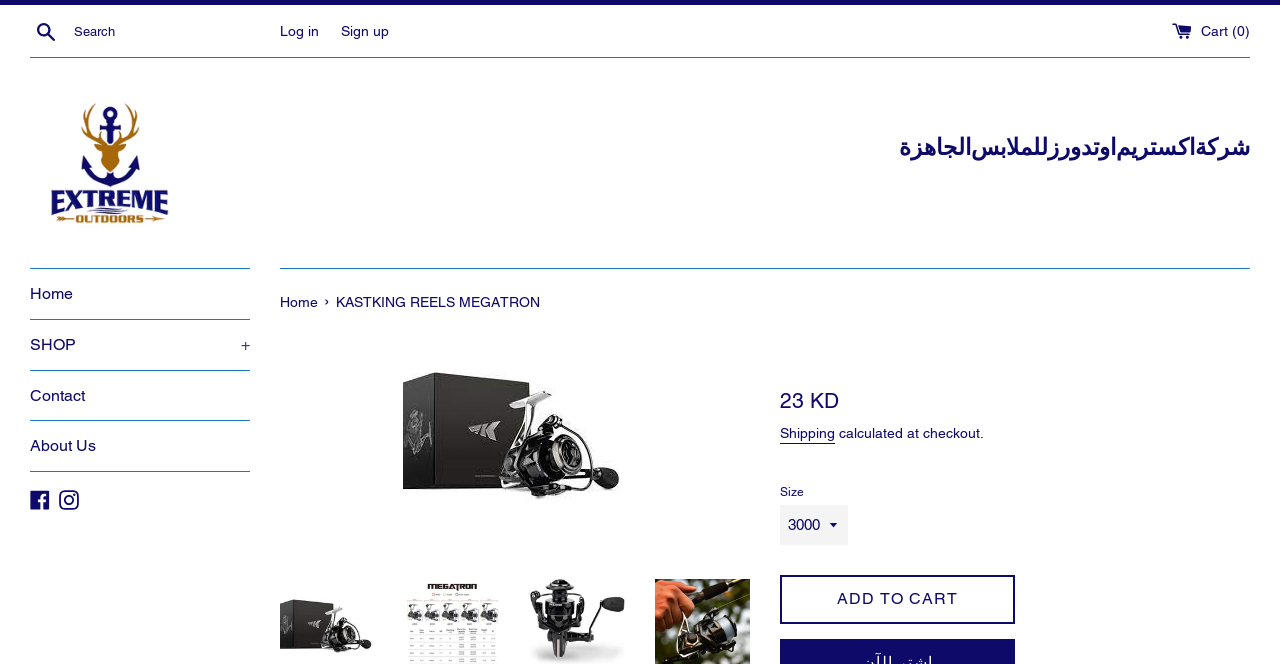What is the price of the product?
Using the screenshot, give a one-word or short phrase answer.

23 KD